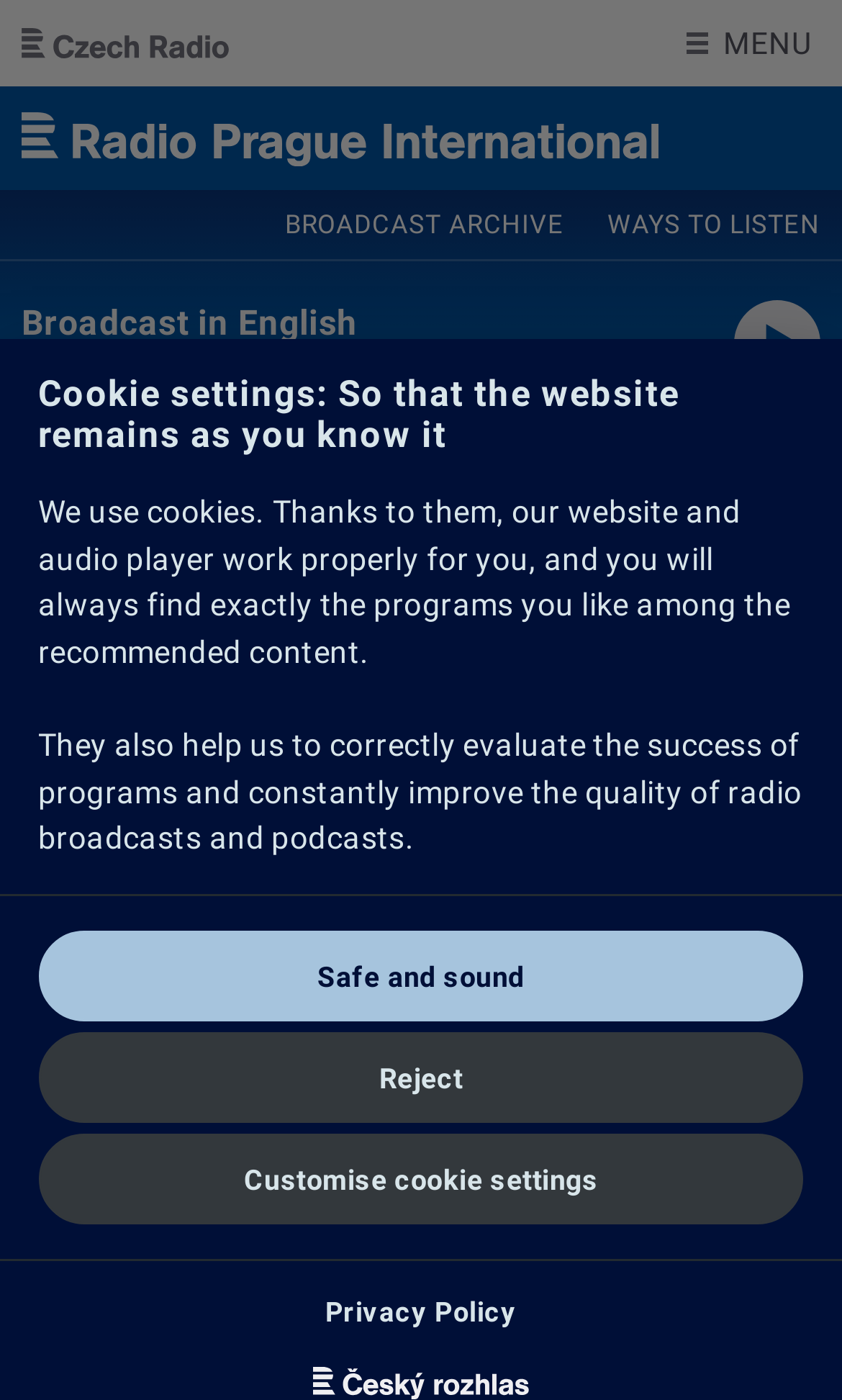Identify the bounding box coordinates of the element to click to follow this instruction: 'Select 'EN' language'. Ensure the coordinates are four float values between 0 and 1, provided as [left, top, right, bottom].

[0.501, 0.382, 0.567, 0.418]